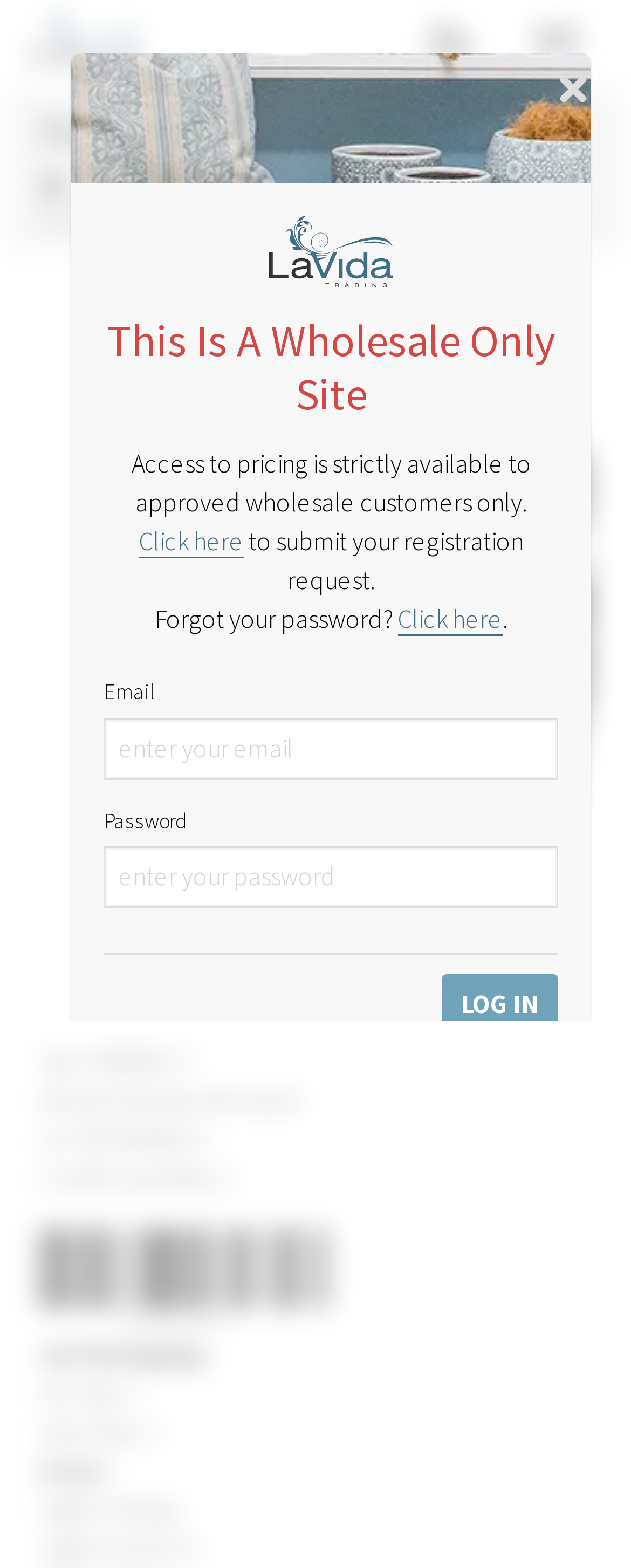Generate a thorough description of the webpage.

This webpage is about a wholesale plant stand product from LaVida Trading. At the top left, there is a logo of LaVida Trading, which is an image with a link to the company's website. Next to the logo, there is a toggle menu button. 

Below the logo, there is a navigation section with breadcrumbs, showing the product category hierarchy, including Homewares And Giftware, Caneware & Rattan, and Plant Stand Black. 

On the left side, there is a large image of the plant stand product, which is also a link to the product details. Below the image, there are several sections of product information, including code, material, size, and minimum order quantity. 

Further down, there are sections for inner packaging, carton details, and weight and length information. 

On the right side, there is a notice stating that this is a wholesale only site, and access to pricing is restricted to approved wholesale customers. There is a link to submit a registration request for wholesale customers. Below this notice, there is a login form with fields for email and password, and a log in button.